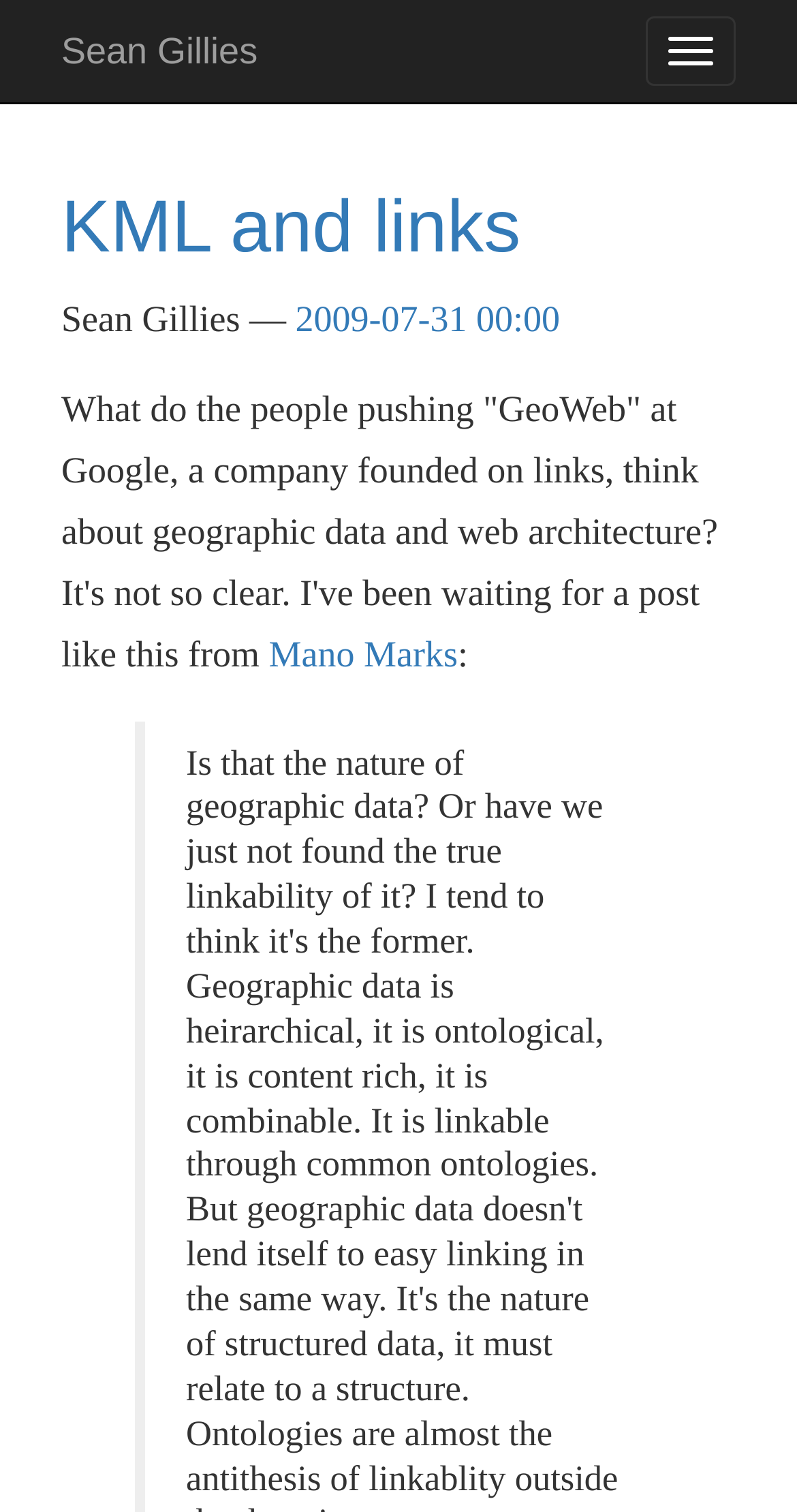Provide the bounding box coordinates of the UI element this sentence describes: "Toggle navigation".

[0.81, 0.011, 0.923, 0.057]